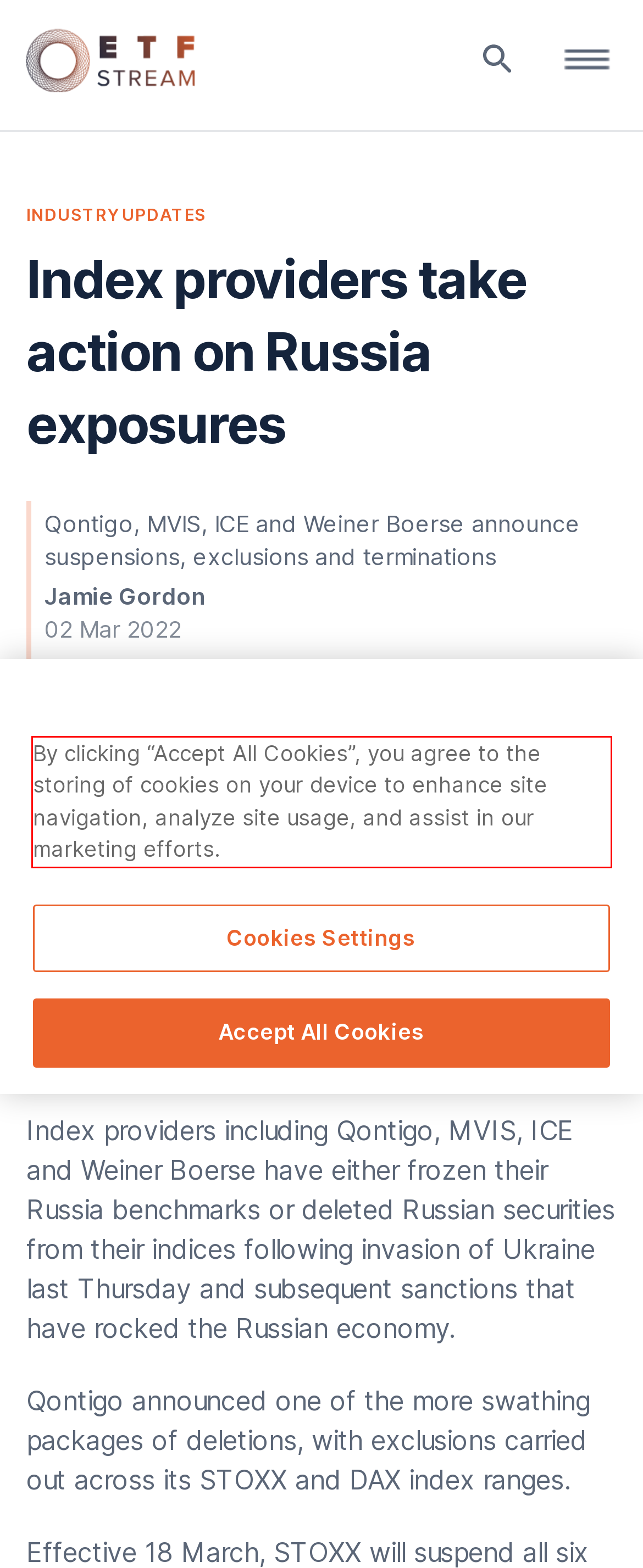Identify the red bounding box in the webpage screenshot and perform OCR to generate the text content enclosed.

By clicking “Accept All Cookies”, you agree to the storing of cookies on your device to enhance site navigation, analyze site usage, and assist in our marketing efforts.